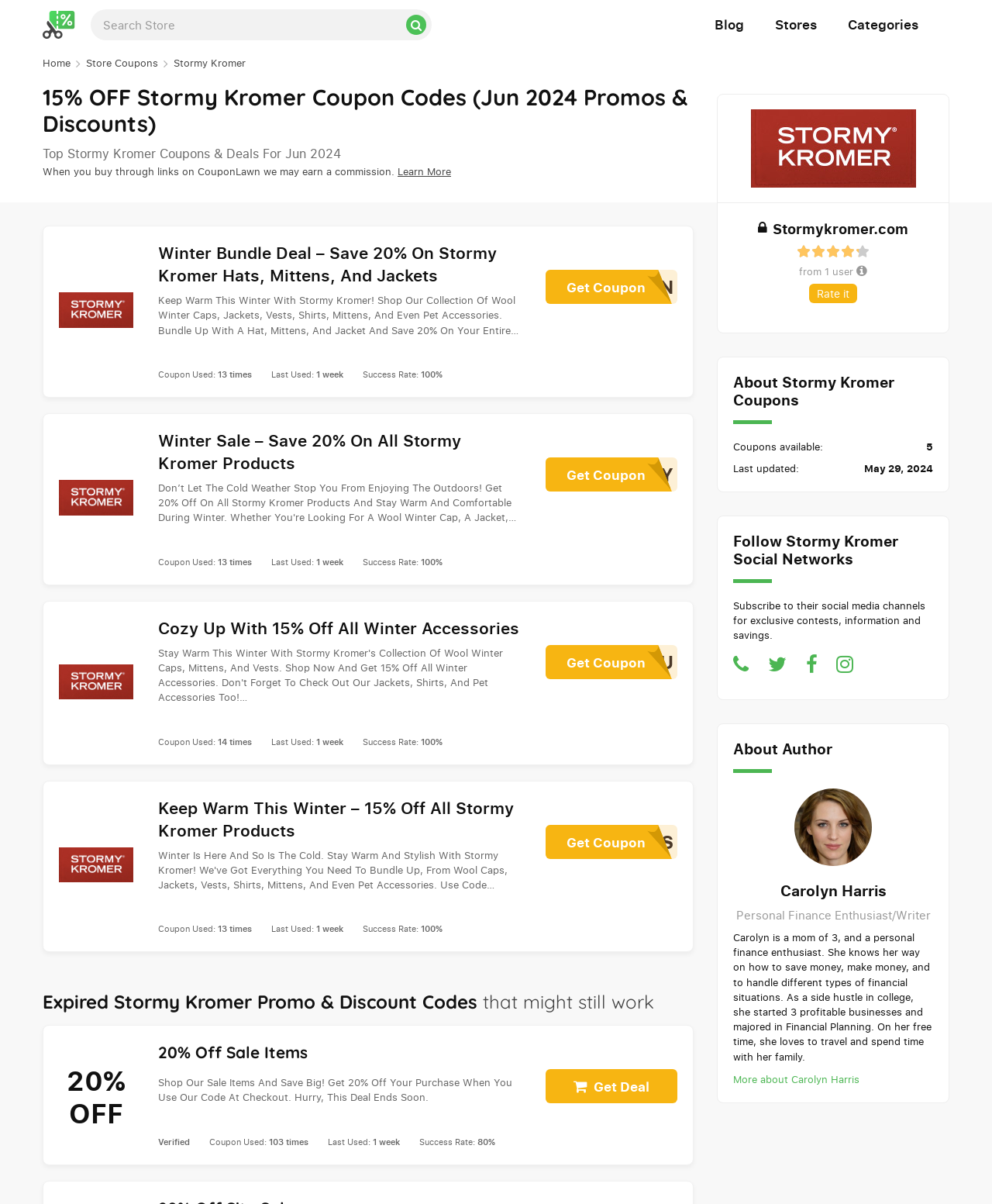Based on what you see in the screenshot, provide a thorough answer to this question: What is the last updated date for Stormy Kromer coupons?

The last updated date for Stormy Kromer coupons is May 29, 2024, as indicated by the StaticText 'May 29, 2024' next to the 'Last updated:' label.